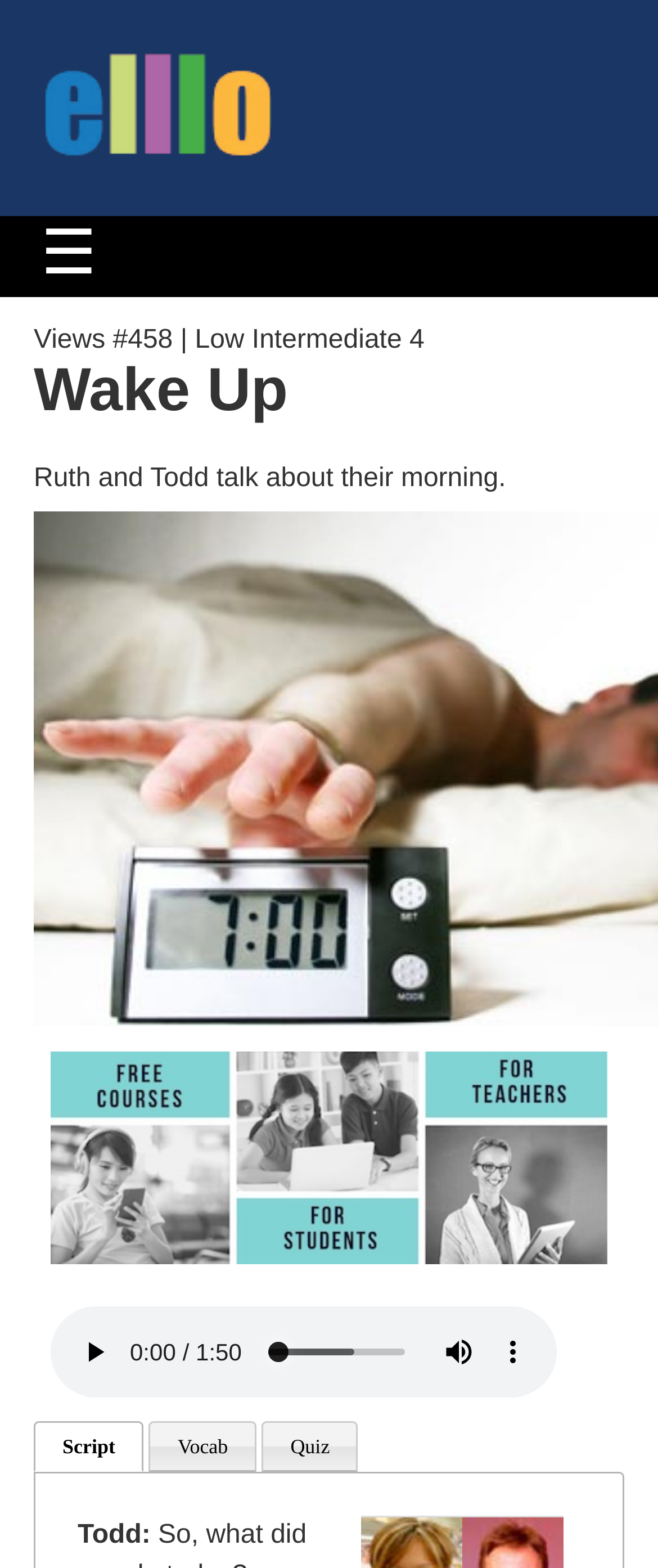How many links are available below the audio player?
Could you answer the question with a detailed and thorough explanation?

I counted the number of link elements below the audio player, which are 'ELLLO Courses', 'Script', 'Vocab', and 'Quiz'.